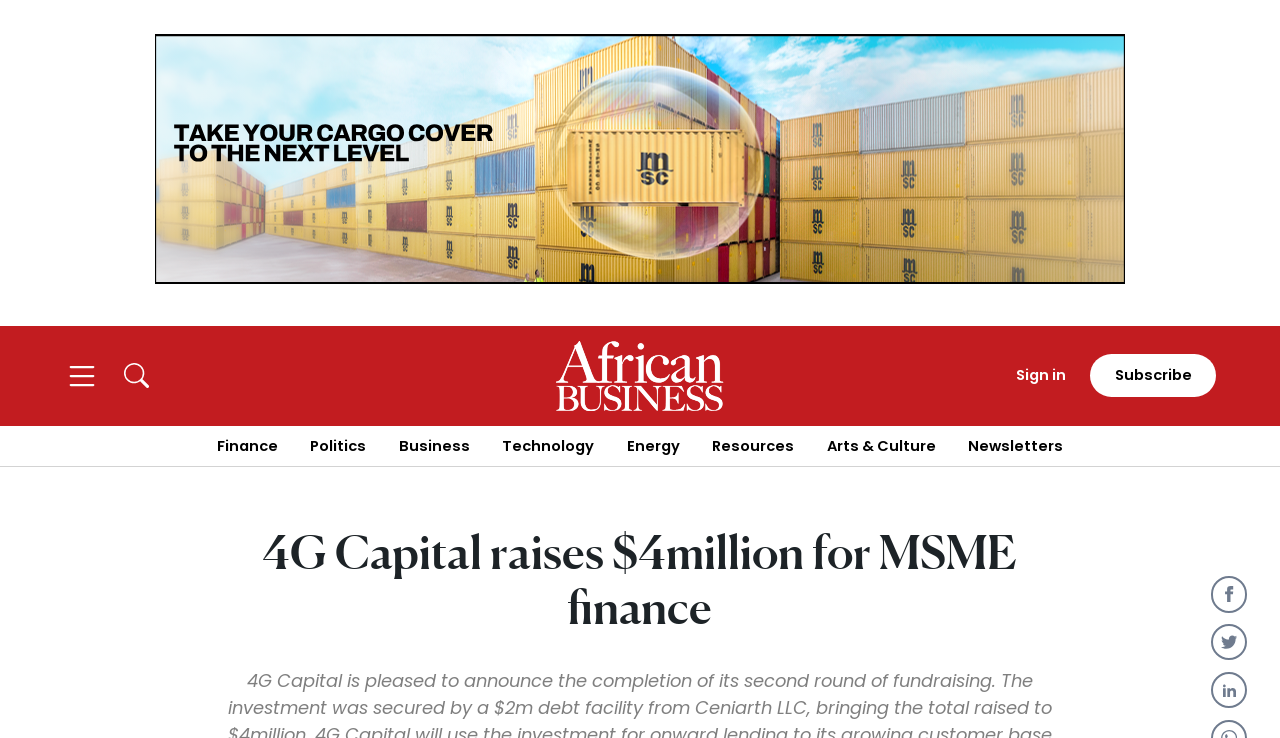Describe in detail what you see on the webpage.

The webpage is about 4G Capital, a financial institution, and its recent fundraising achievement. At the top, there is a banner with an advertisement. Below the banner, there are several links to different sections of the website, including Home, Sectors, Finance, Politics, Business, and more. 

On the left side, there is a vertical menu with links to various categories, including Opinion, Dossiers, Podcasts, and Events. Above this menu, there is a logo of African Business, which is an image. 

In the main content area, there is a heading that announces 4G Capital's successful fundraising of $4 million for MSME finance. Below this heading, there is a section for users to sign in or create an account. The sign-in section has fields for email address and password, as well as a "Remember Me" checkbox and a "Forgot Password?" link. The create-an-account section has fields for first name, last name, email address, and password.

On the right side, there are several links to news articles or press releases, each with a small image accompanying the text. At the bottom of the page, there is a section with three links, each with a small image.